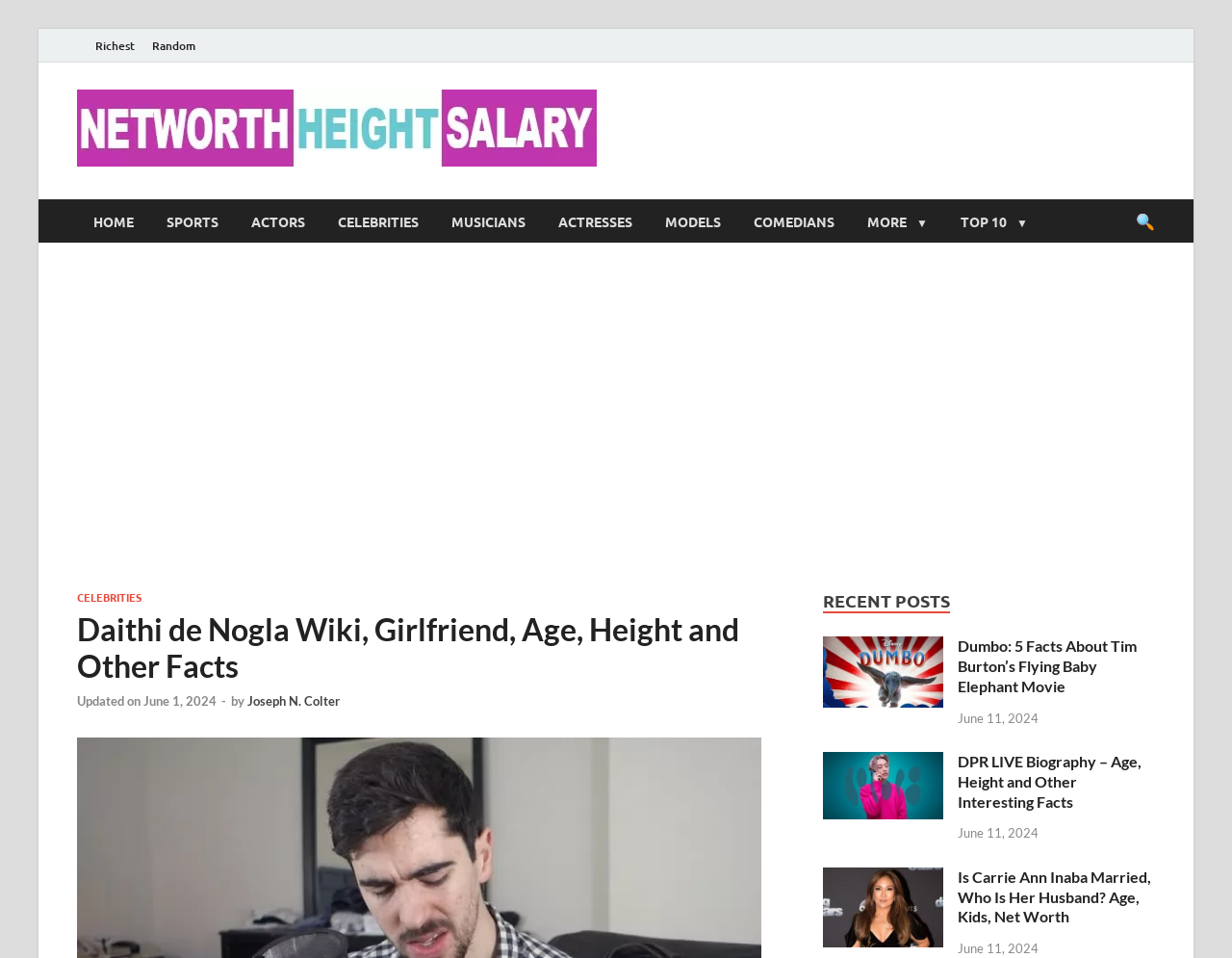Determine the bounding box coordinates for the clickable element to execute this instruction: "Check the 'RECENT POSTS' section". Provide the coordinates as four float numbers between 0 and 1, i.e., [left, top, right, bottom].

[0.668, 0.615, 0.771, 0.641]